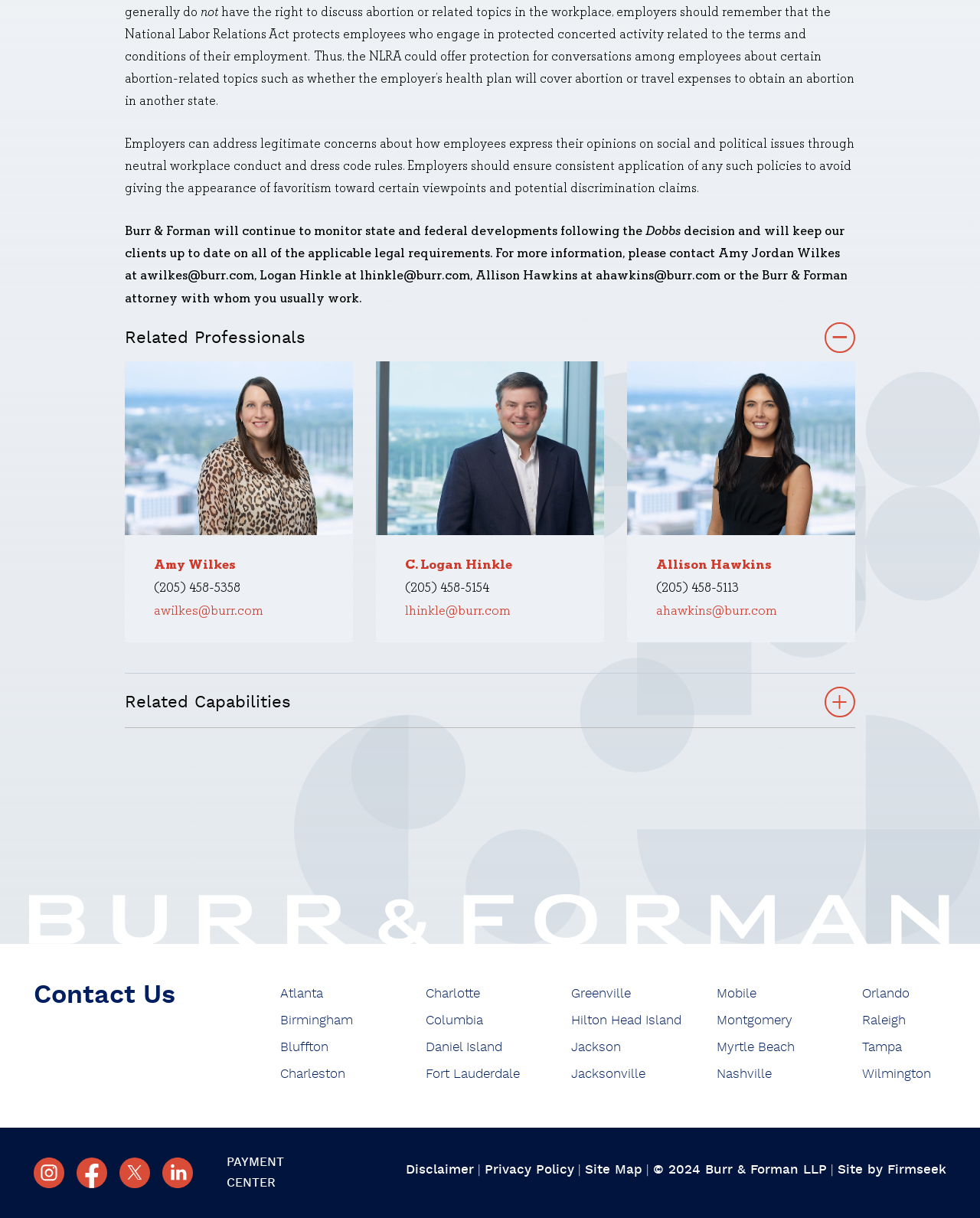What is the topic of discussion in the workplace?
Please respond to the question with a detailed and thorough explanation.

Based on the text, it appears that the topic of discussion in the workplace is related to abortion, as it mentions the National Labor Relations Act protecting employees who engage in conversations about abortion-related topics.